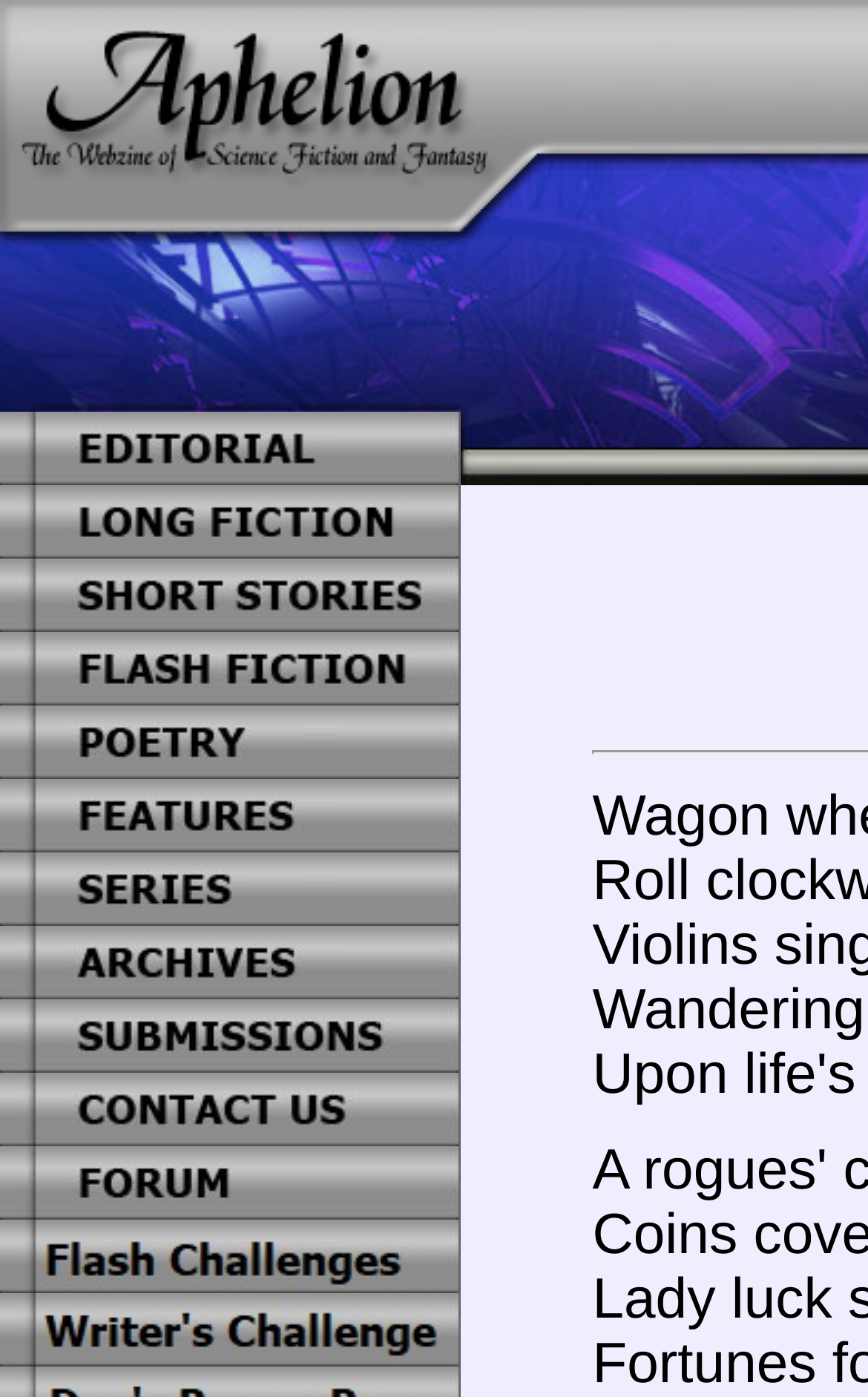Give a one-word or short phrase answer to the question: 
What types of fiction are published on this website?

Science Fiction, Fantasy, Horror